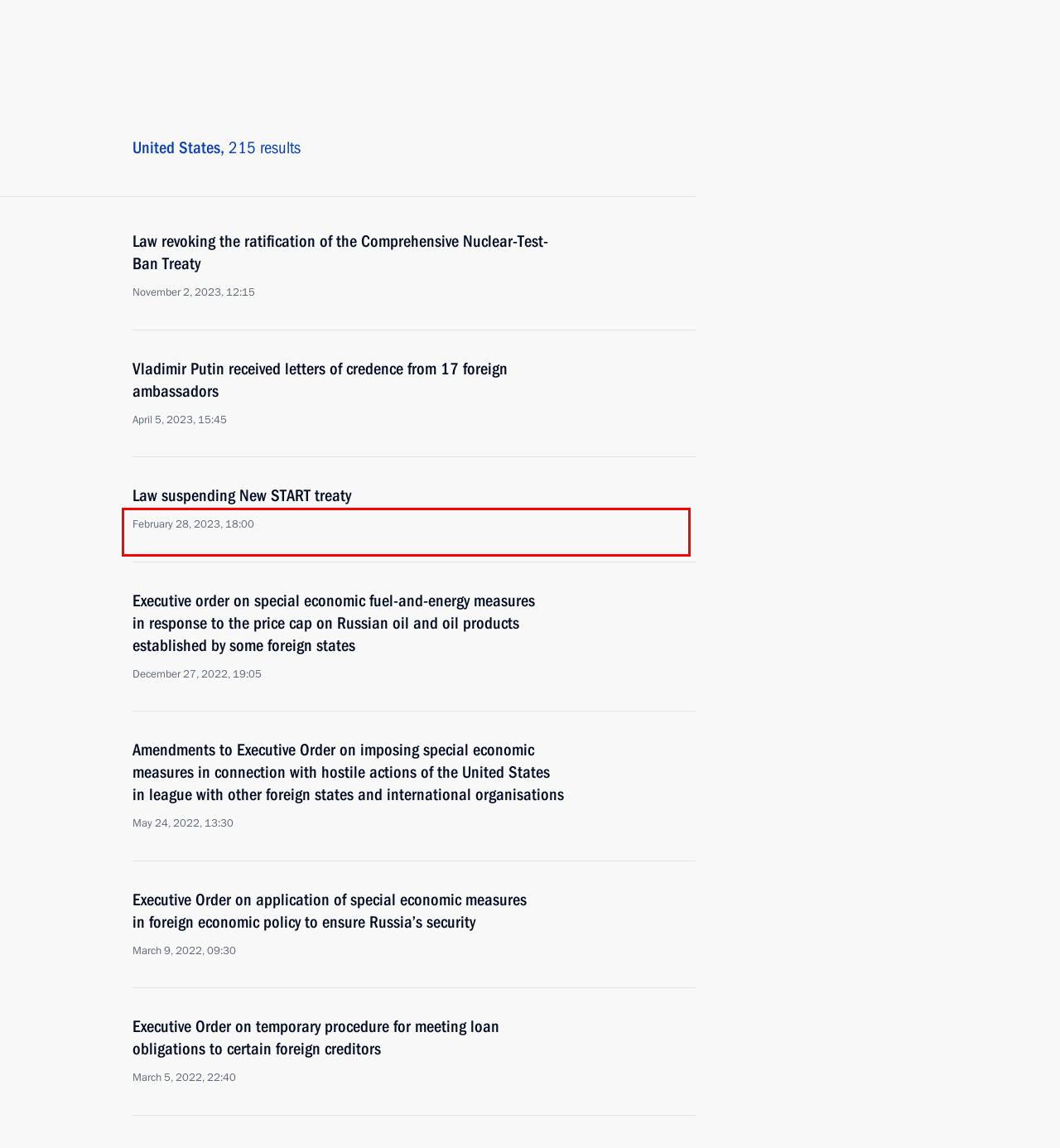You are presented with a webpage screenshot featuring a red bounding box. Perform OCR on the text inside the red bounding box and extract the content.

The presidents continued their dialogue on ensuring information security and countering cybercrime, which they started at the Russia-US summit in Geneva.